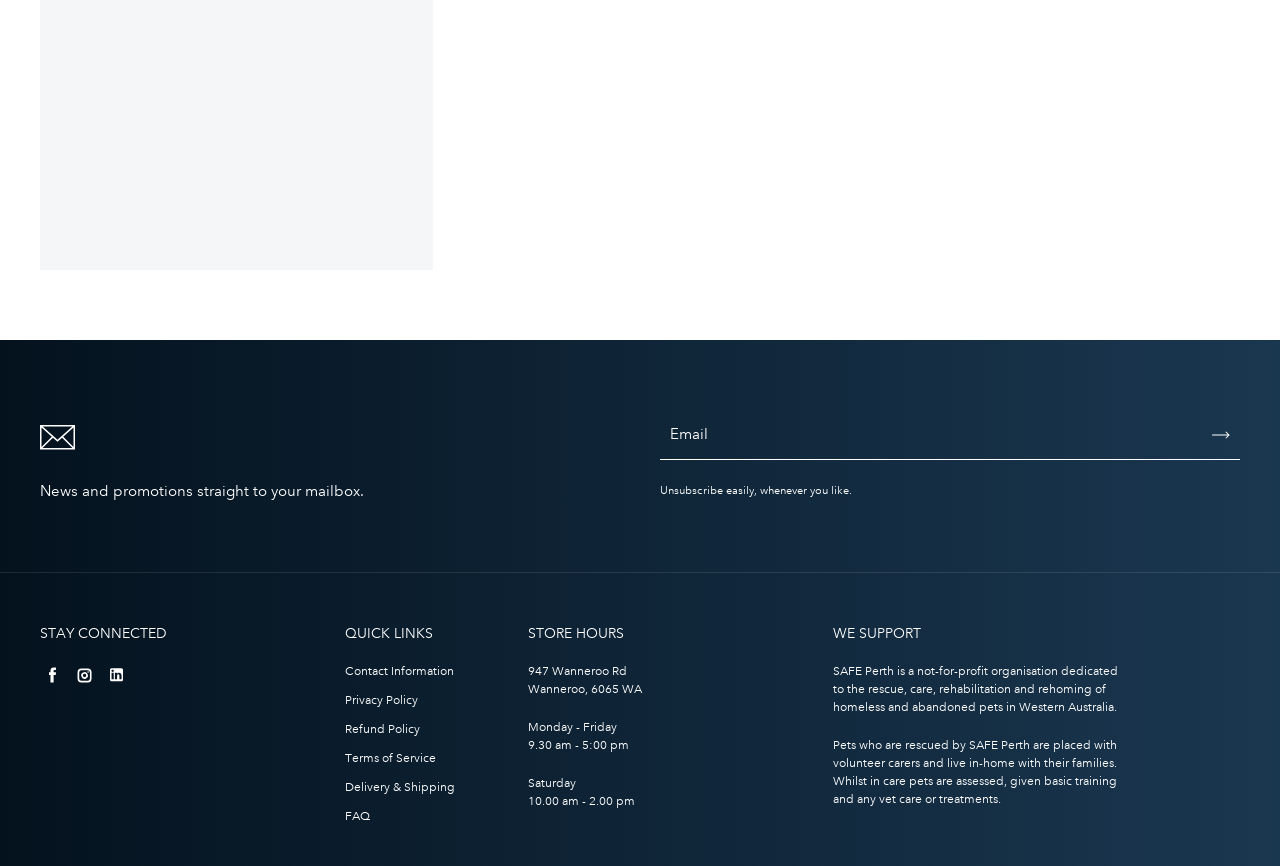What is the address of the store?
Refer to the screenshot and respond with a concise word or phrase.

947 Wanneroo Rd, Wanneroo, 6065 WA